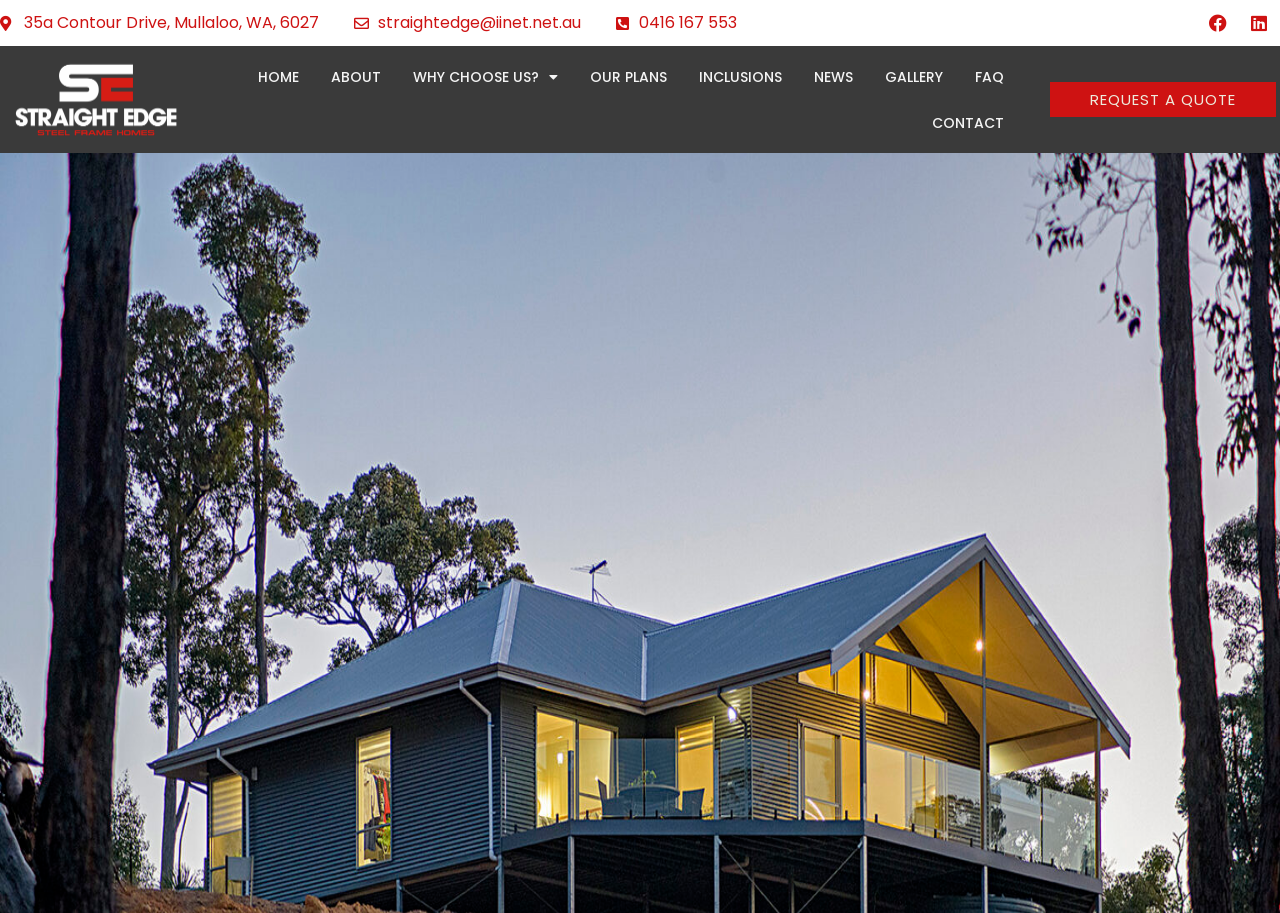Please find the main title text of this webpage.

CAN KIT HOMES SAVE YOU MONEY?